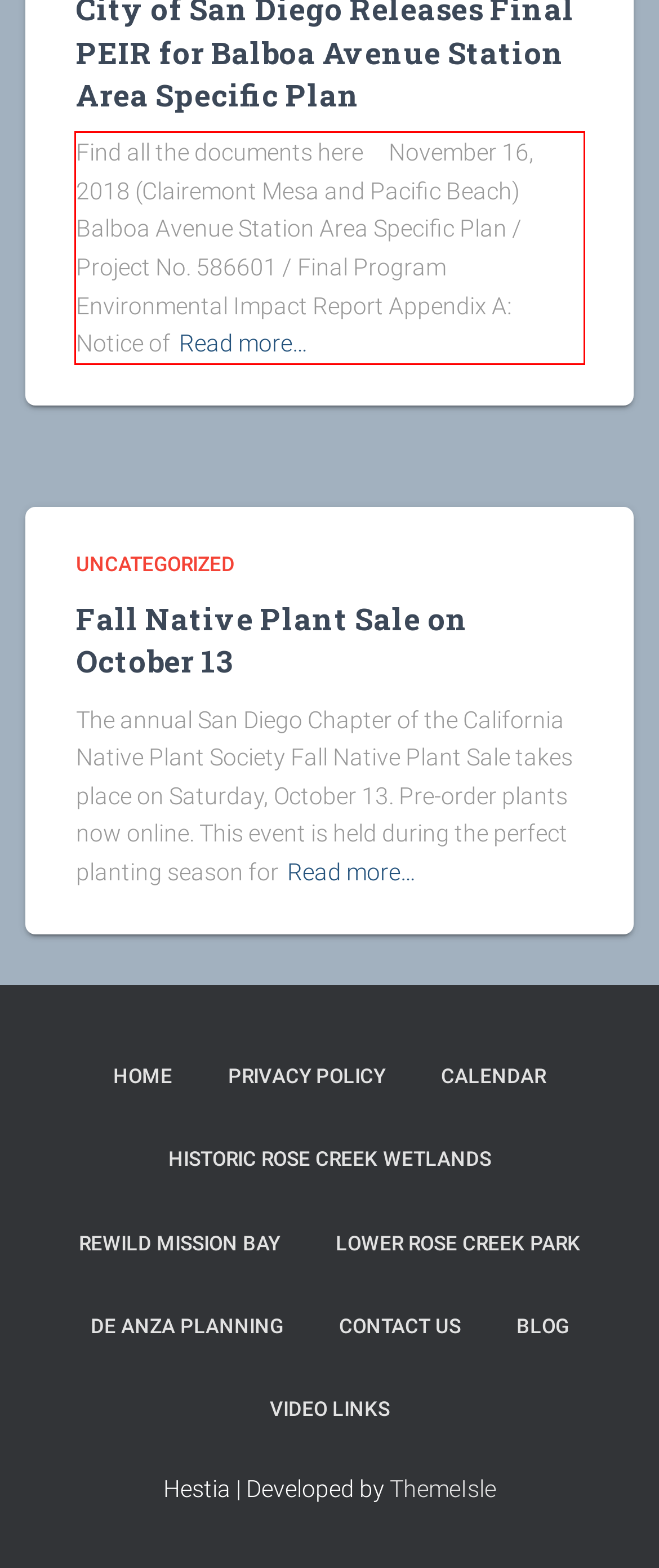Using the provided webpage screenshot, identify and read the text within the red rectangle bounding box.

Find all the documents here November 16, 2018 (Clairemont Mesa and Pacific Beach) Balboa Avenue Station Area Specific Plan / Project No. 586601 / Final Program Environmental Impact Report Appendix A: Notice ofRead more…